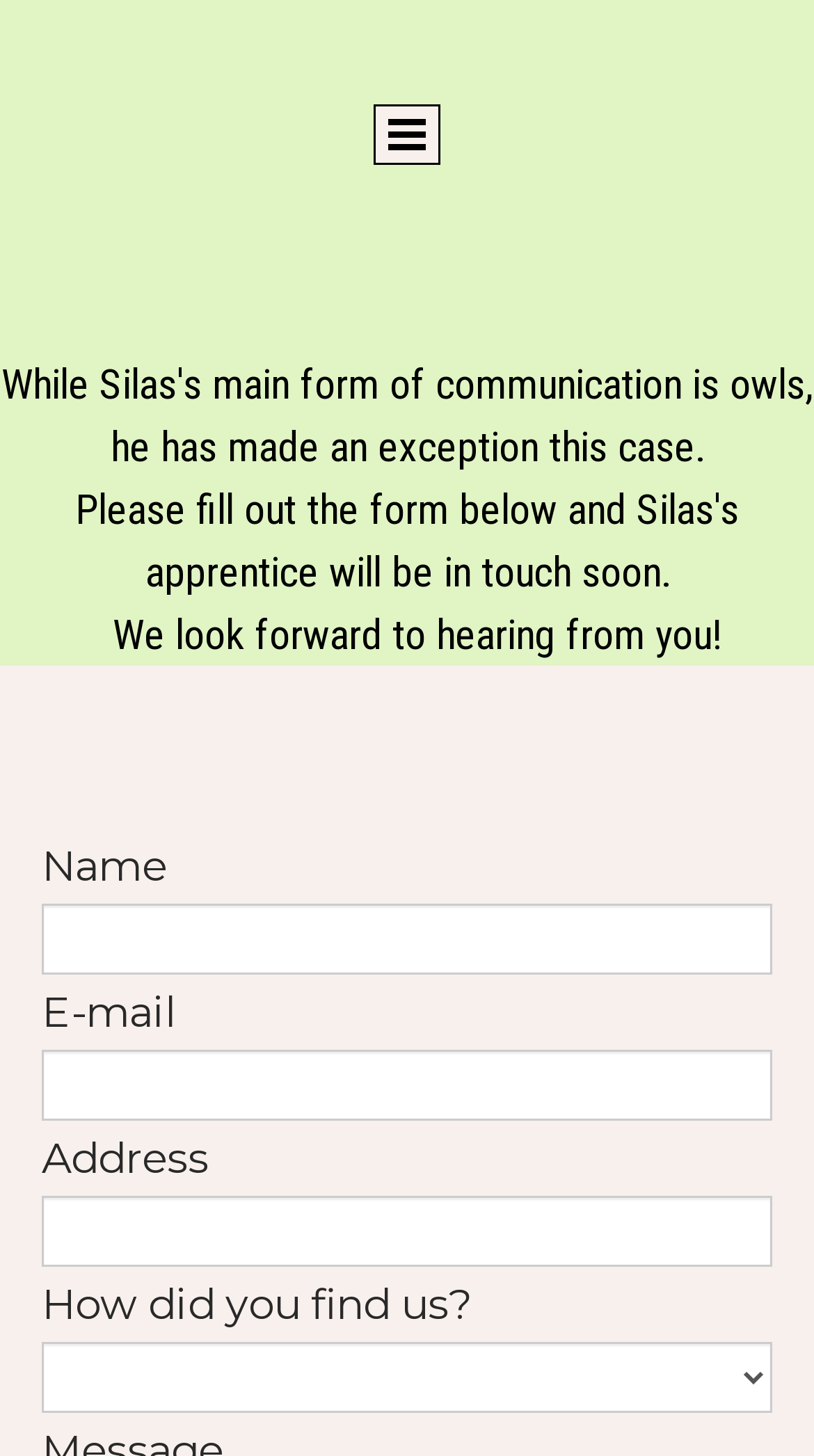Using the provided element description, identify the bounding box coordinates as (top-left x, top-left y, bottom-right x, bottom-right y). Ensure all values are between 0 and 1. Description: name="wb_input_2"

[0.051, 0.821, 0.949, 0.87]